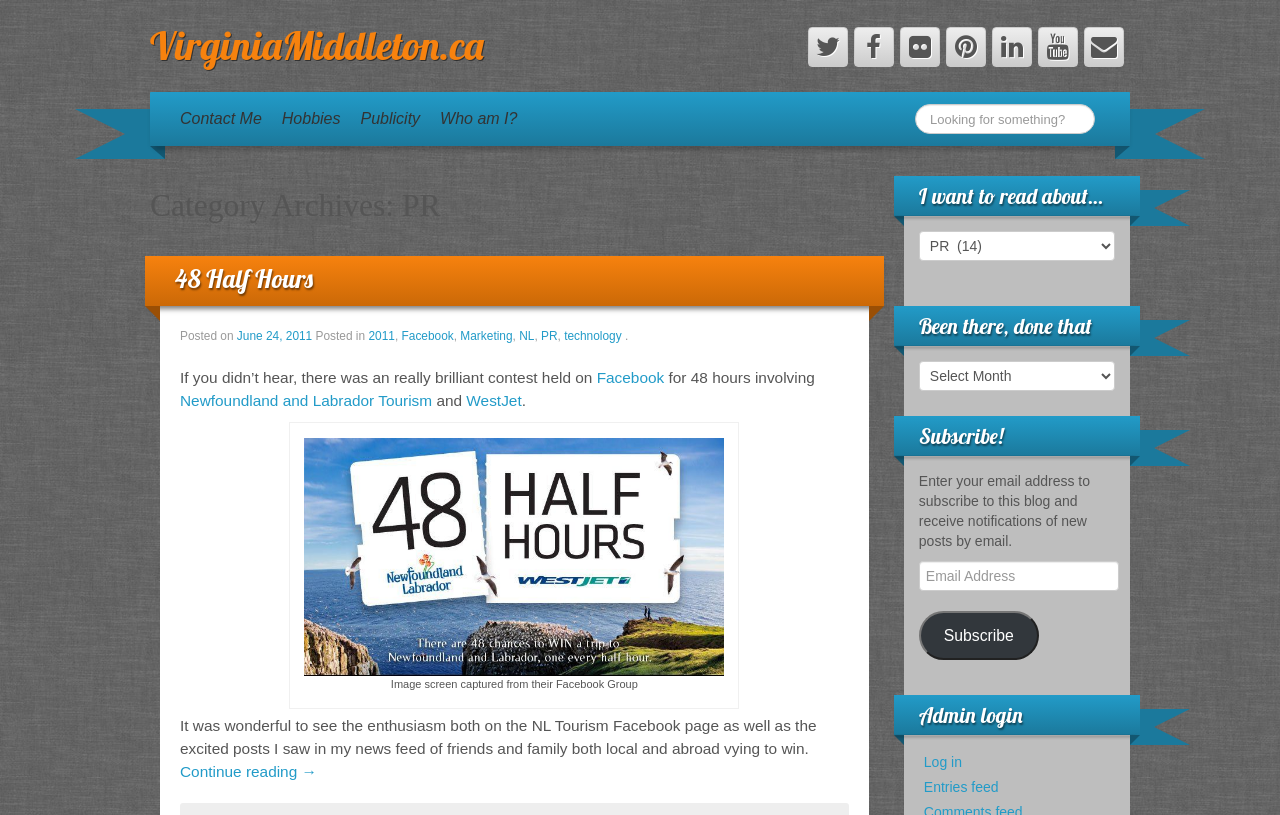What is the image at the bottom of the page showing?
Please craft a detailed and exhaustive response to the question.

The image at the bottom of the page is showing a screenshot of a Facebook Group, as described by the text 'Image screen captured from their Facebook Group'.